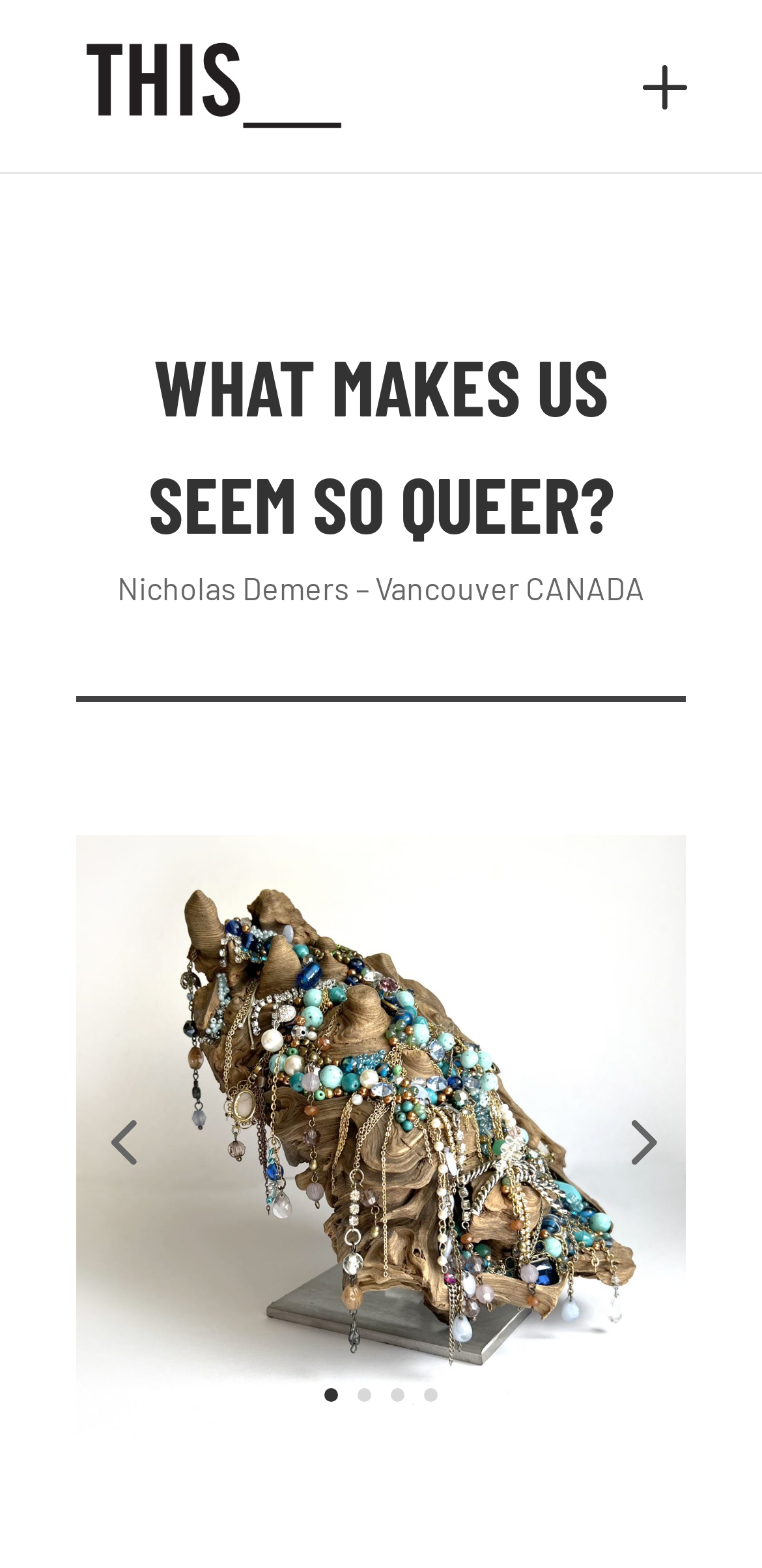Highlight the bounding box coordinates of the element you need to click to perform the following instruction: "click the link to the homepage."

[0.108, 0.04, 0.454, 0.065]